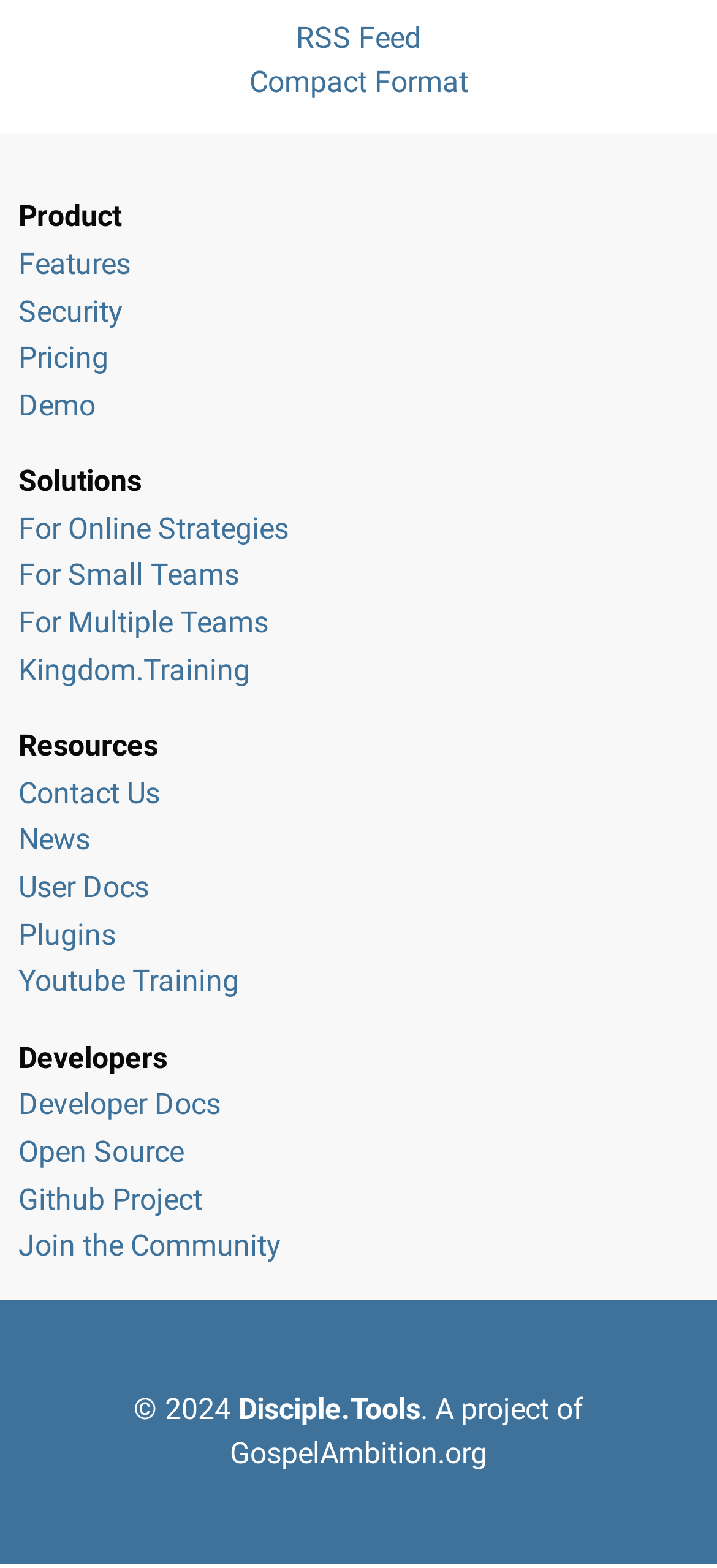Predict the bounding box coordinates for the UI element described as: "For Small Teams". The coordinates should be four float numbers between 0 and 1, presented as [left, top, right, bottom].

[0.026, 0.358, 0.333, 0.38]